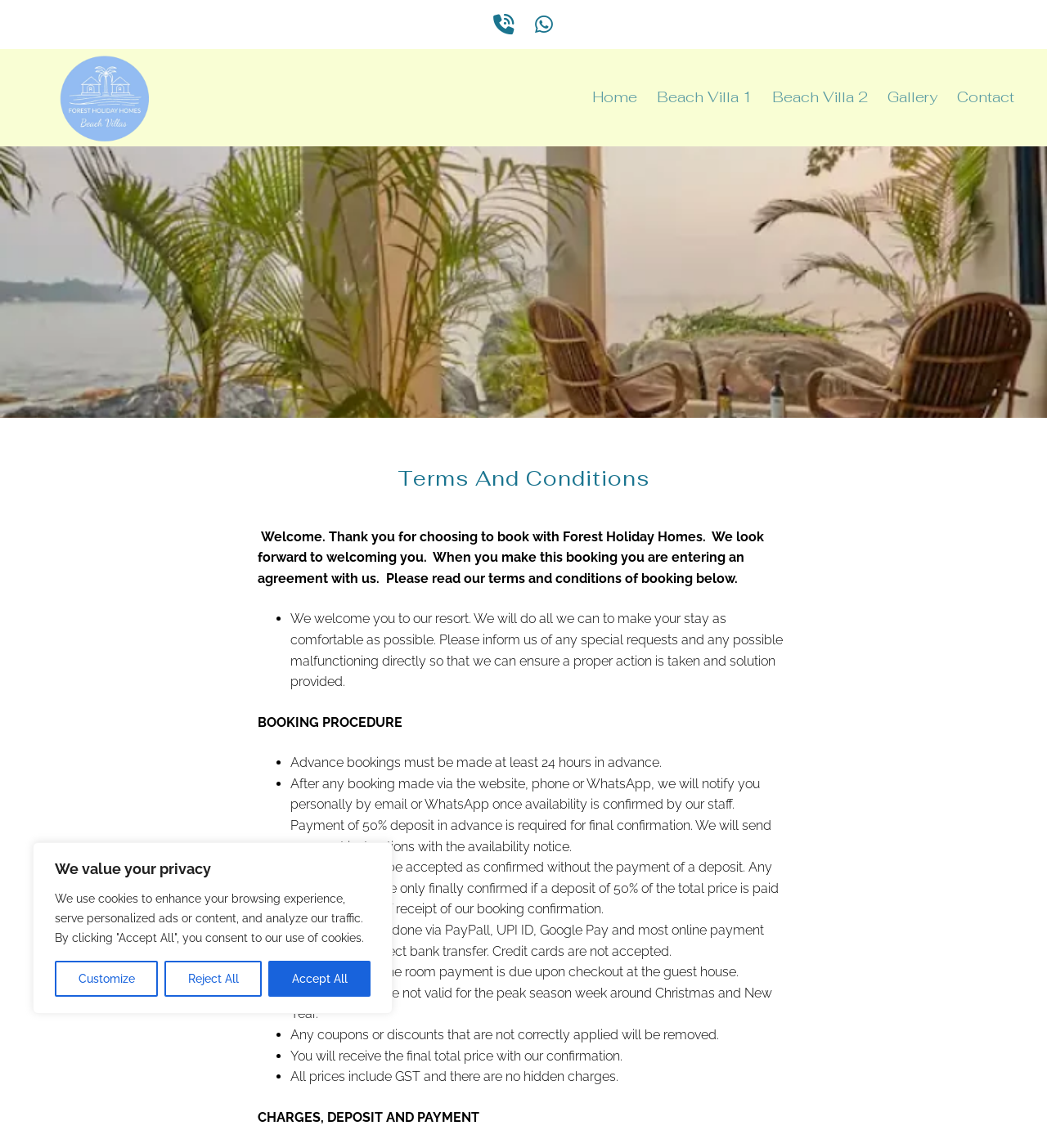Bounding box coordinates must be specified in the format (top-left x, top-left y, bottom-right x, bottom-right y). All values should be floating point numbers between 0 and 1. What are the bounding box coordinates of the UI element described as: Accept All

[0.256, 0.837, 0.354, 0.868]